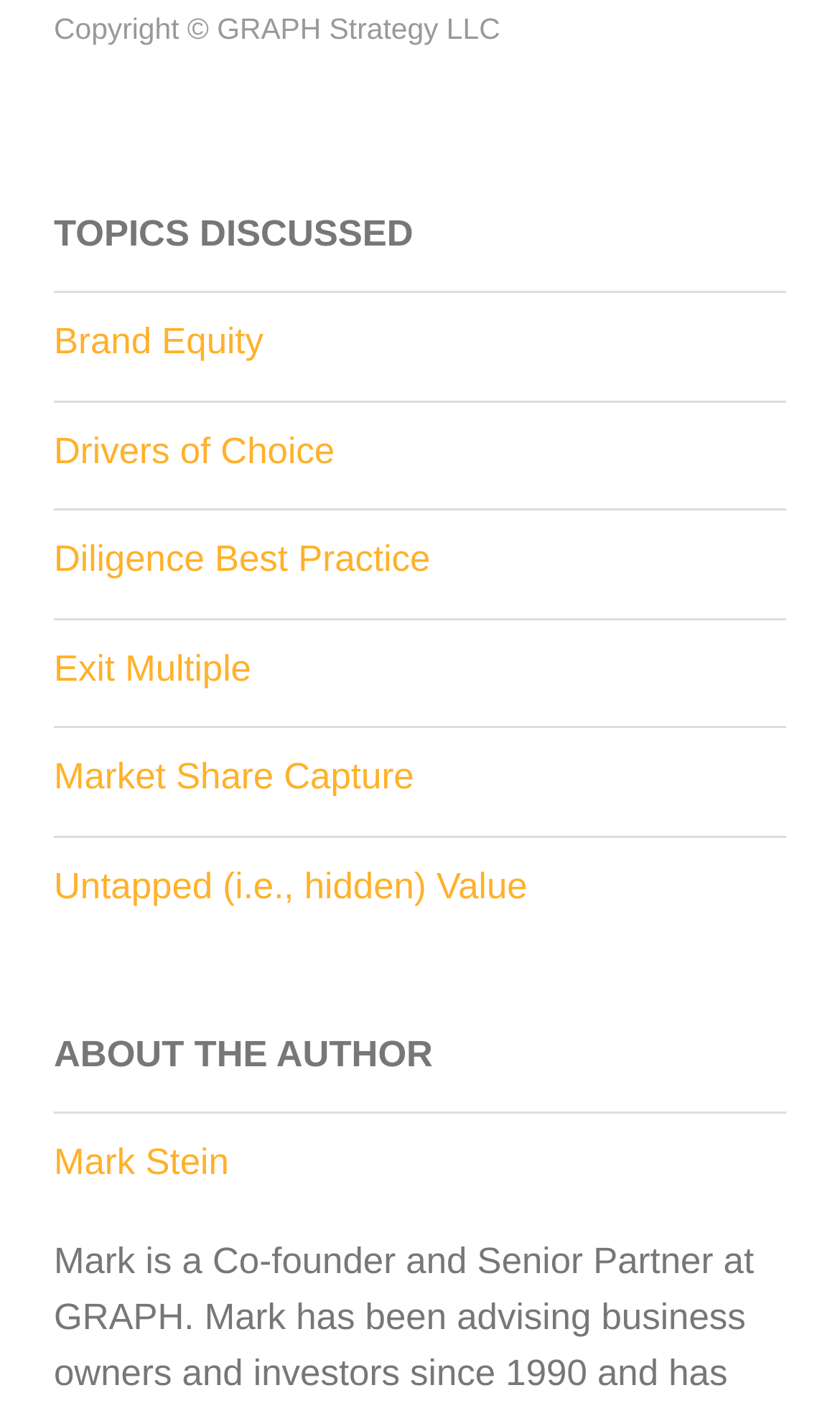What is the last topic discussed?
Your answer should be a single word or phrase derived from the screenshot.

Untapped (i.e., hidden) Value